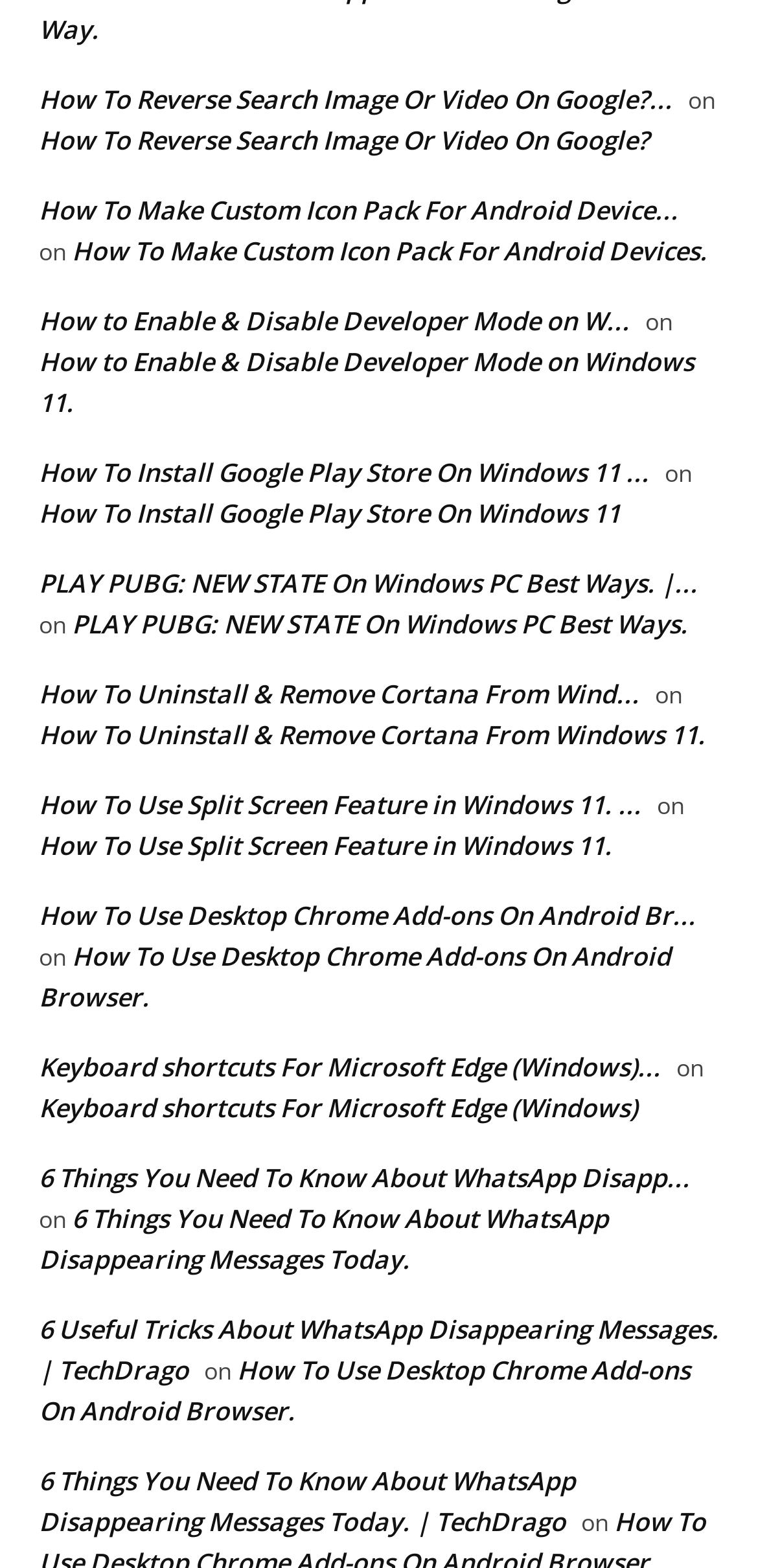Determine the bounding box coordinates of the clickable region to execute the instruction: "Read about how to reverse search image or video on Google". The coordinates should be four float numbers between 0 and 1, denoted as [left, top, right, bottom].

[0.051, 0.053, 0.887, 0.075]